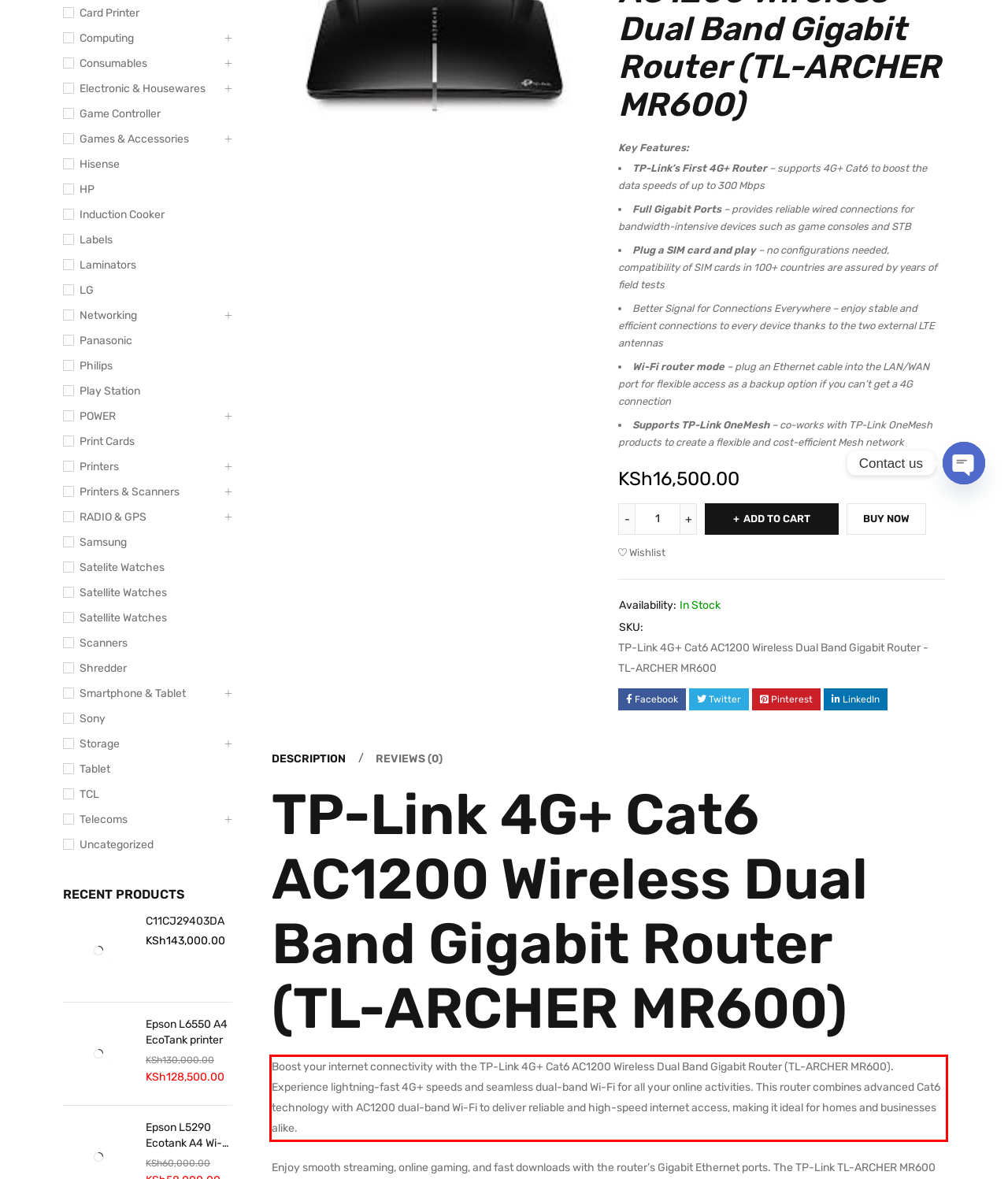Please identify and extract the text content from the UI element encased in a red bounding box on the provided webpage screenshot.

Boost your internet connectivity with the TP-Link 4G+ Cat6 AC1200 Wireless Dual Band Gigabit Router (TL-ARCHER MR600). Experience lightning-fast 4G+ speeds and seamless dual-band Wi-Fi for all your online activities. This router combines advanced Cat6 technology with AC1200 dual-band Wi-Fi to deliver reliable and high-speed internet access, making it ideal for homes and businesses alike.